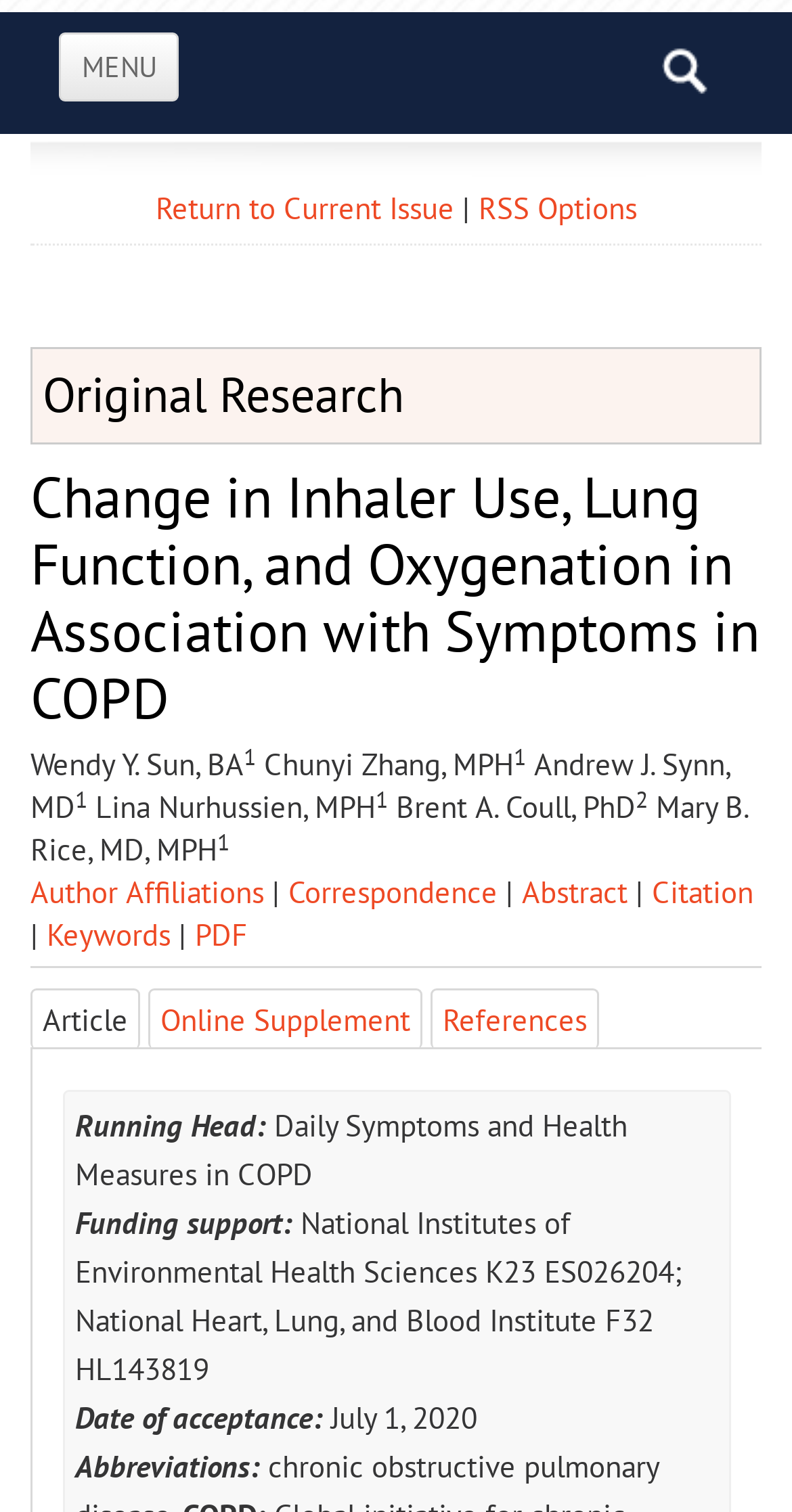Please identify the bounding box coordinates of the clickable area that will allow you to execute the instruction: "Go to the 'References' section".

[0.544, 0.654, 0.756, 0.694]